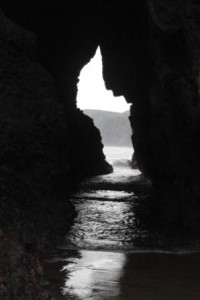Present an elaborate depiction of the scene captured in the image.

The image captures a breathtaking view through a natural rock archway, where light filters in from the open ocean. The high contrast between the dark, textured rocks and the lighter backdrop of the sea creates a dramatic and moody atmosphere. Reflected on the water's surface are shimmering highlights, hinting at the time of day, possibly late afternoon or dusk, as the sky is obscured by clouds. This mesmerizing scene is set at The Gap in Piha, a renowned coastal area that offers not only stunning geological formations but also a prime spot for exploration and reflection. Visitors to this location can appreciate the beauty of nature while contemplating the dynamic relationship between land and sea, as the tide ebbs and flows beneath the arch.